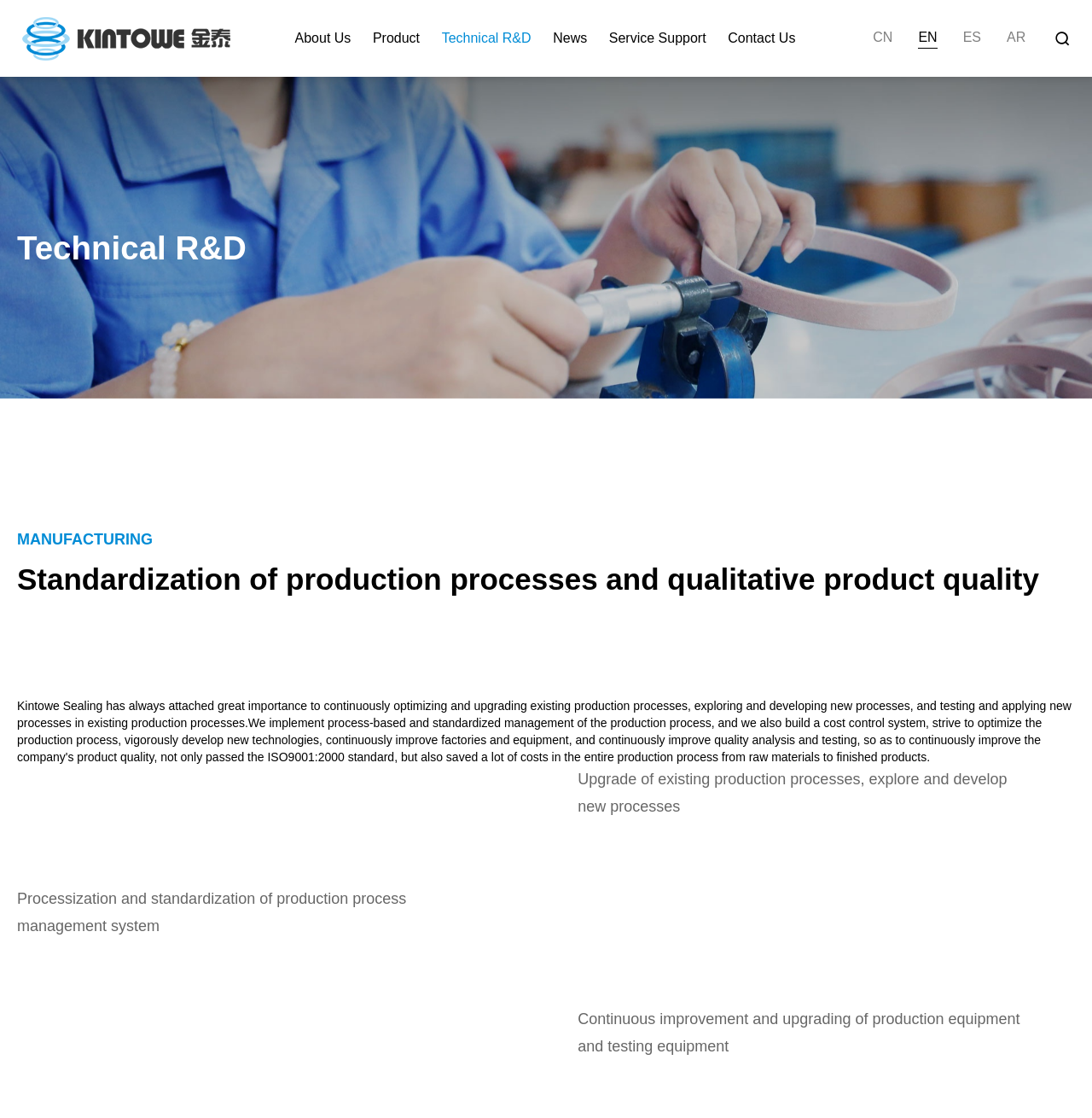Highlight the bounding box coordinates of the element you need to click to perform the following instruction: "View News."

[0.506, 0.028, 0.538, 0.04]